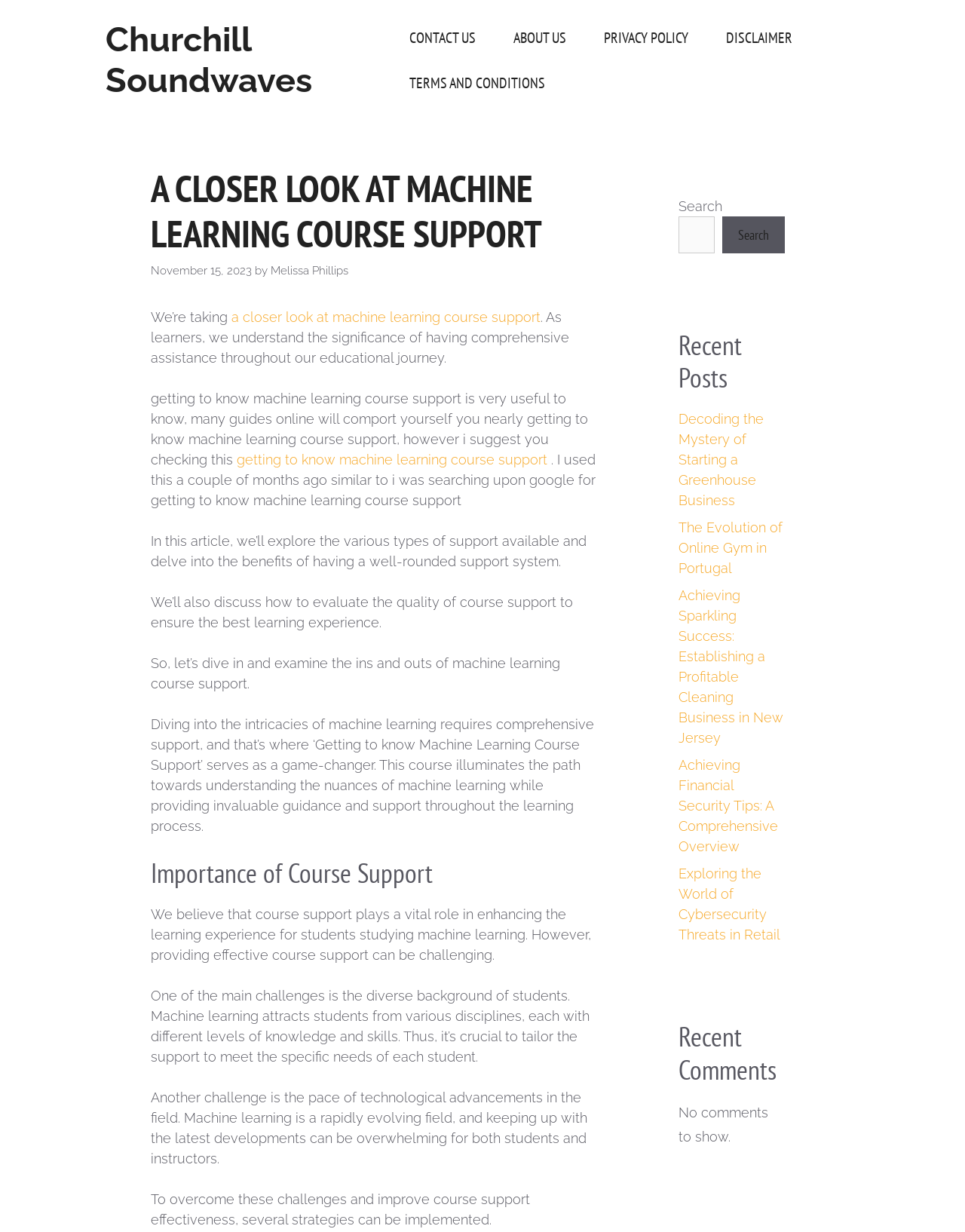Identify and provide the title of the webpage.

A CLOSER LOOK AT MACHINE LEARNING COURSE SUPPORT